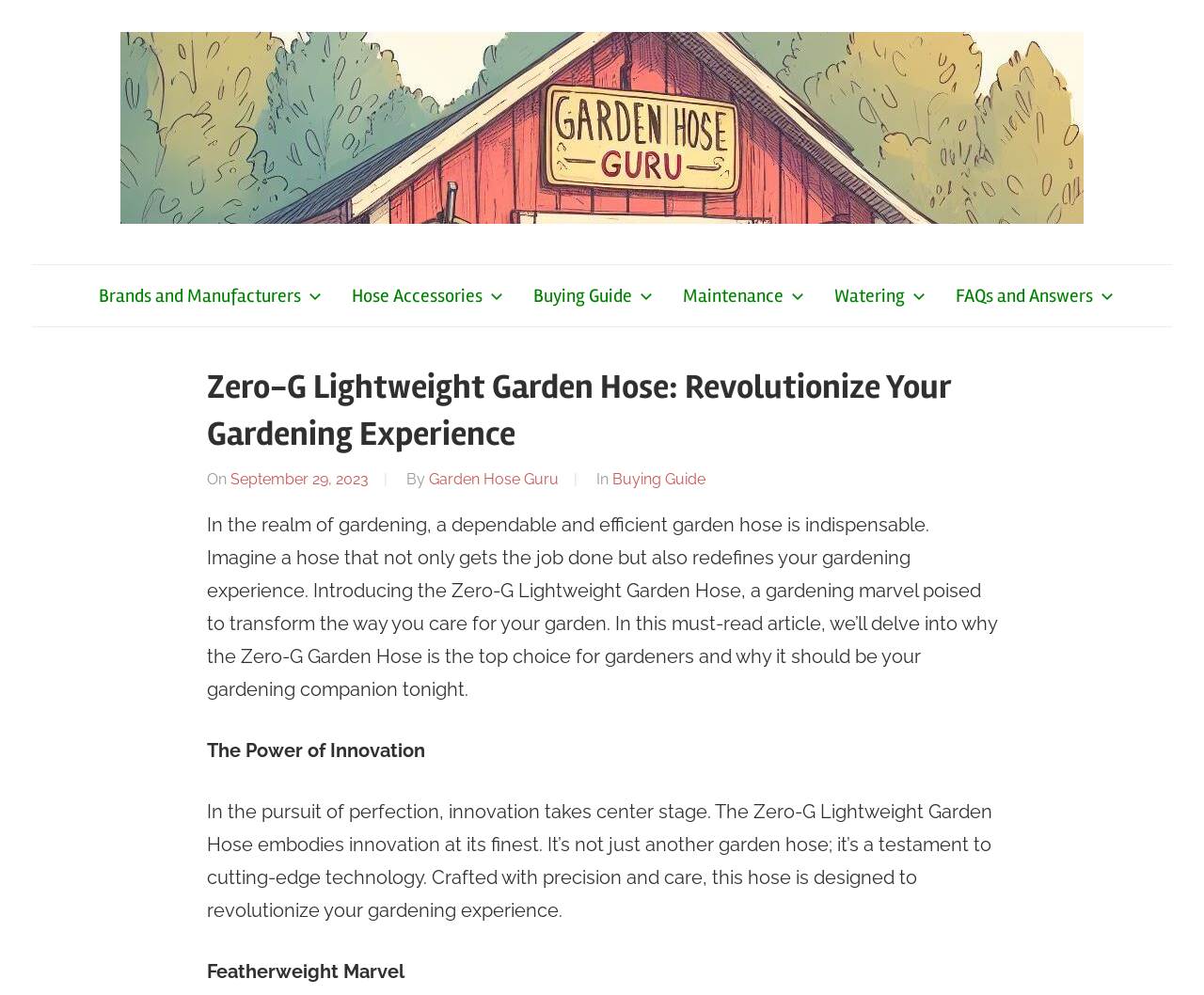Give a short answer using one word or phrase for the question:
Who is the author of this article?

Garden Hose Guru